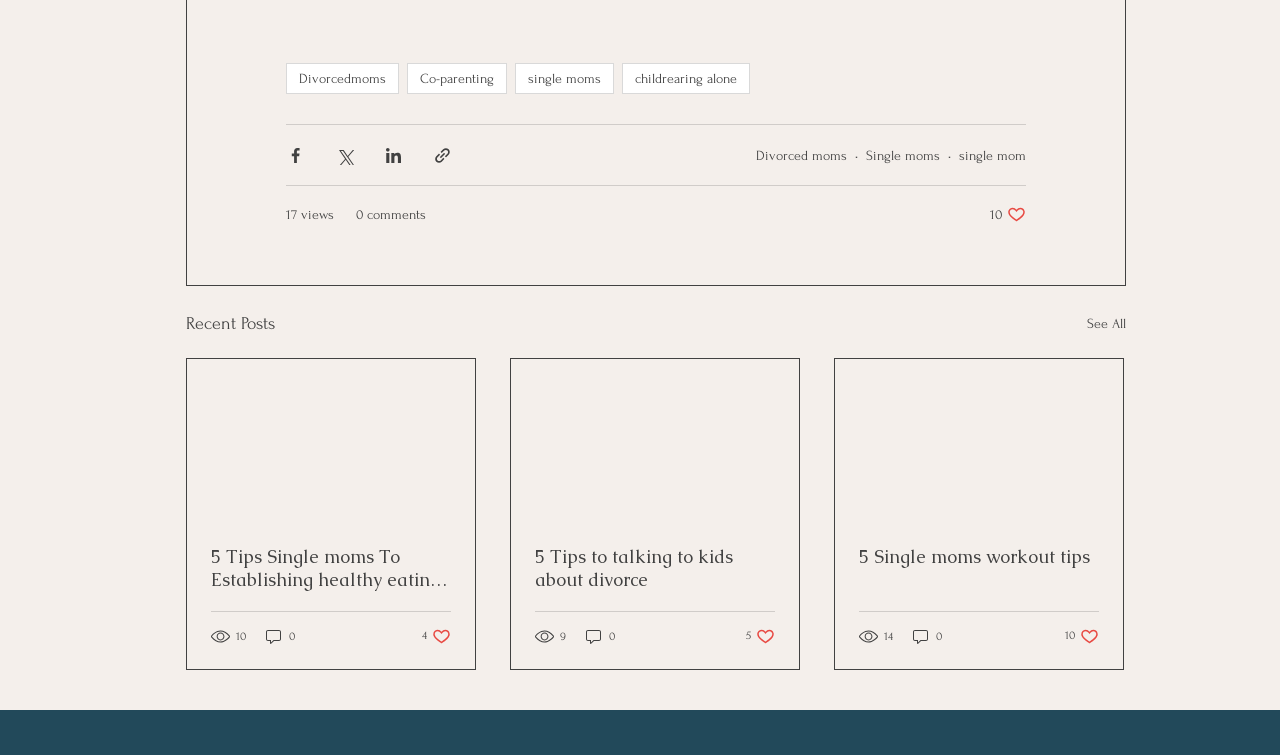Identify the bounding box coordinates of the element to click to follow this instruction: 'Subscribe to our emails'. Ensure the coordinates are four float values between 0 and 1, provided as [left, top, right, bottom].

None